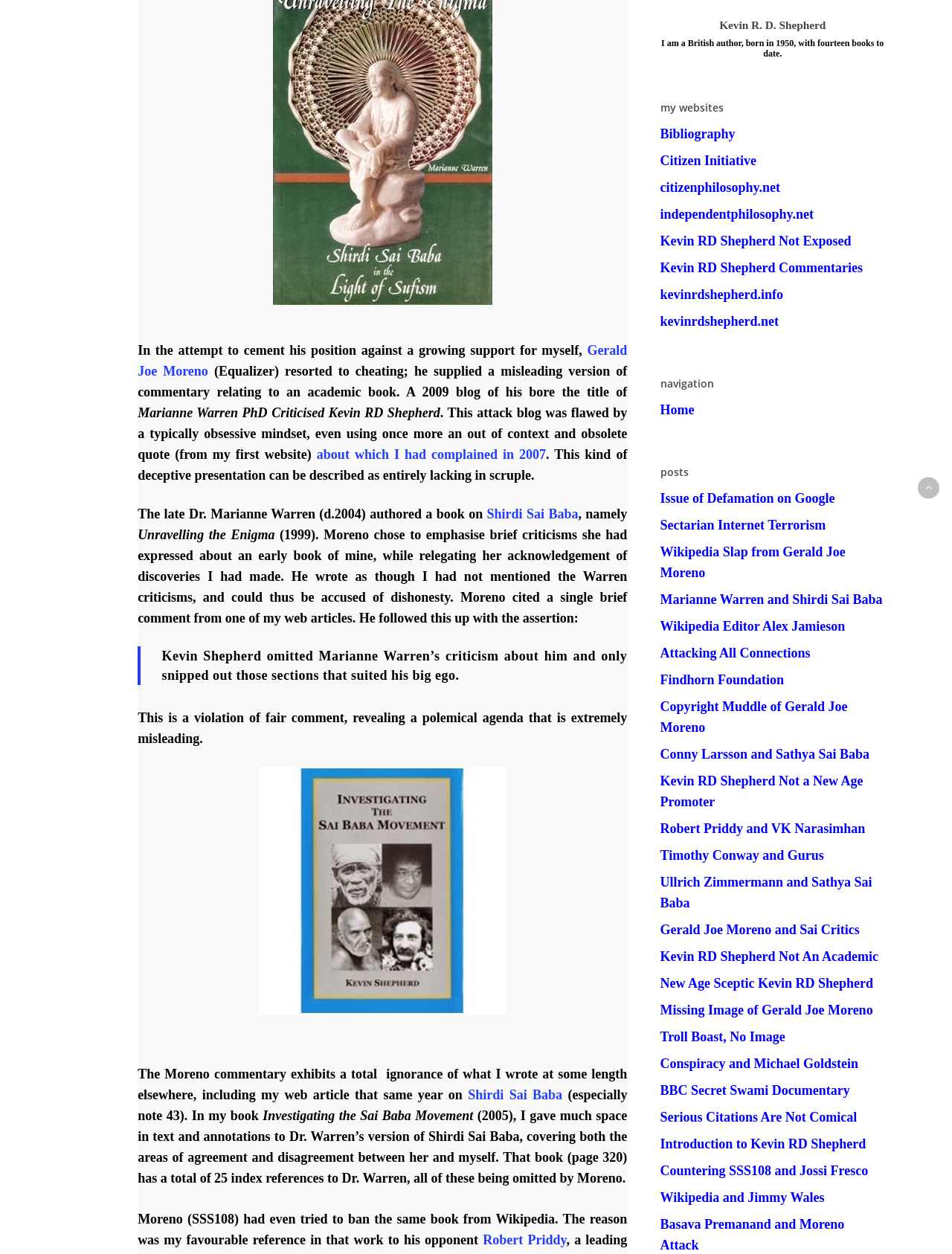Give the bounding box coordinates for the element described as: "Shirdi Sai Baba".

[0.511, 0.404, 0.607, 0.416]